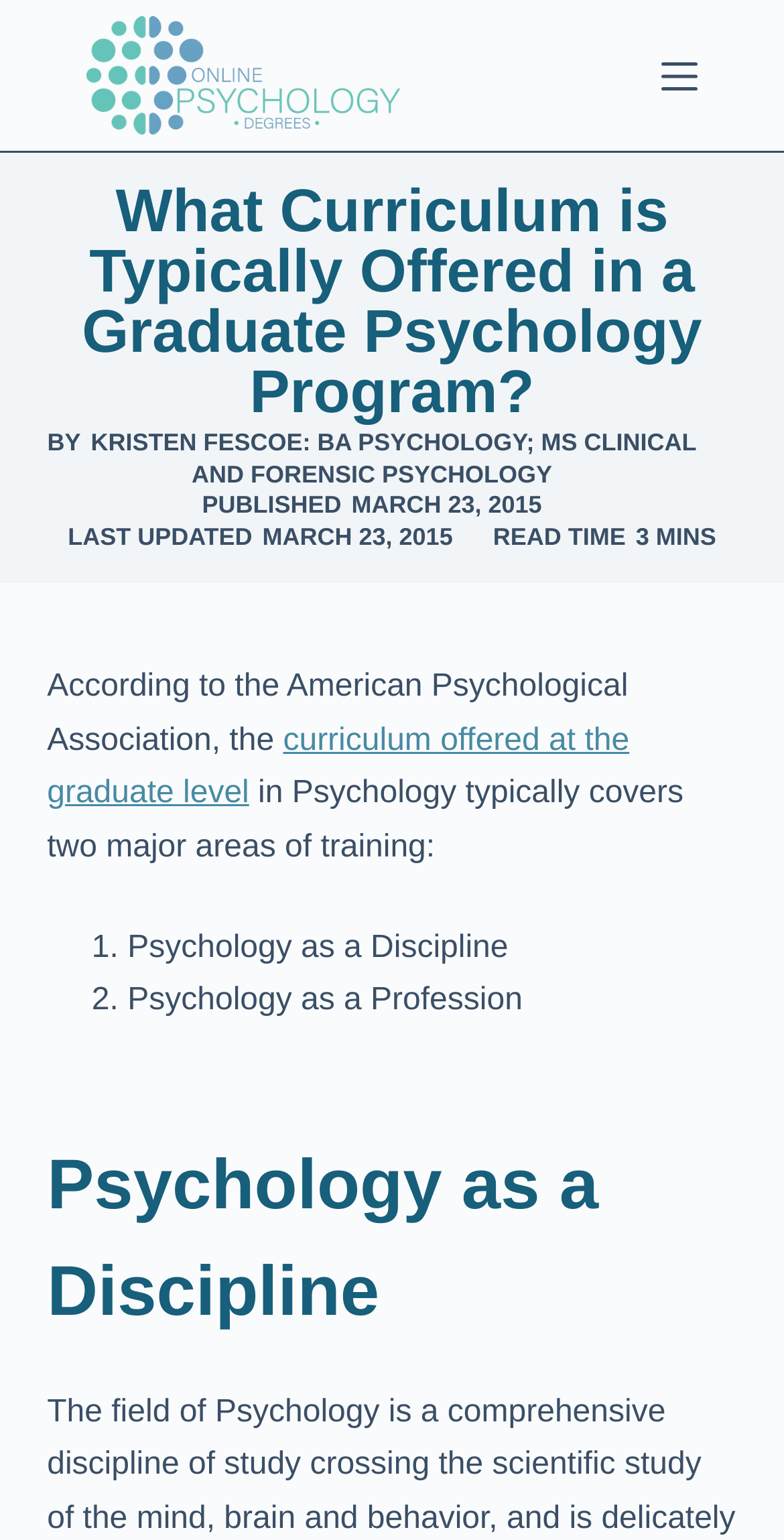Please reply to the following question using a single word or phrase: 
Who is the author of this article?

KRISTEN FESCOE